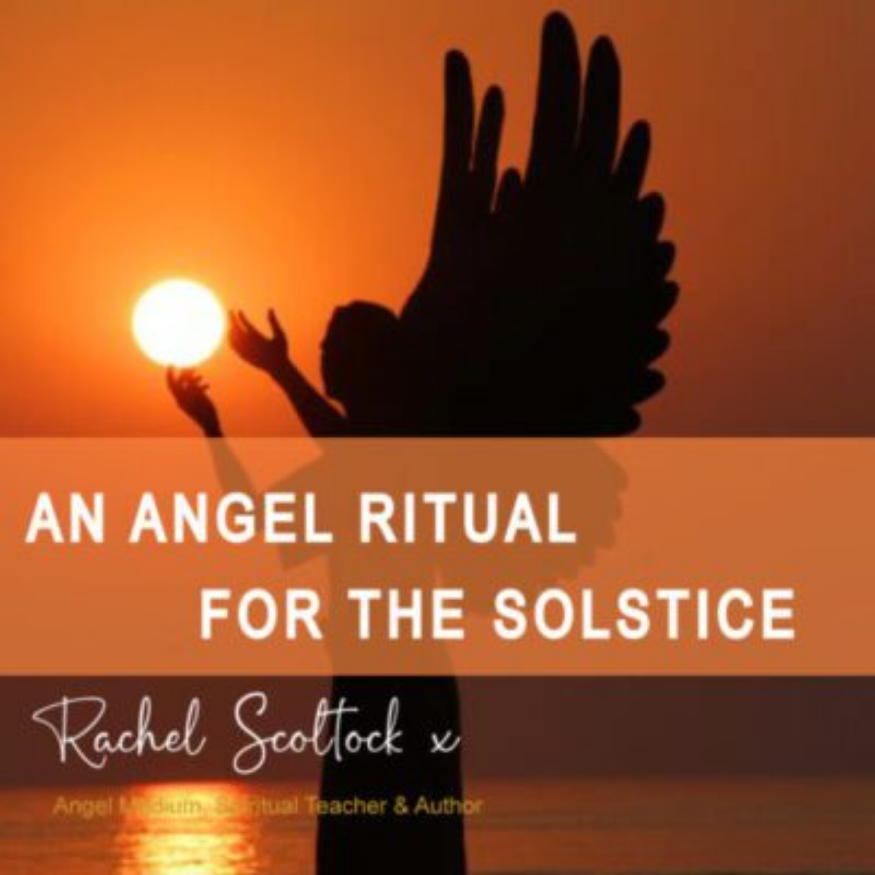Please provide a comprehensive response to the question below by analyzing the image: 
What is the figure in the image reaching towards?

The silhouette of a figure with angelic wings is reaching towards a glowing sun at sunset, which represents the spiritual celebration of the solstice.